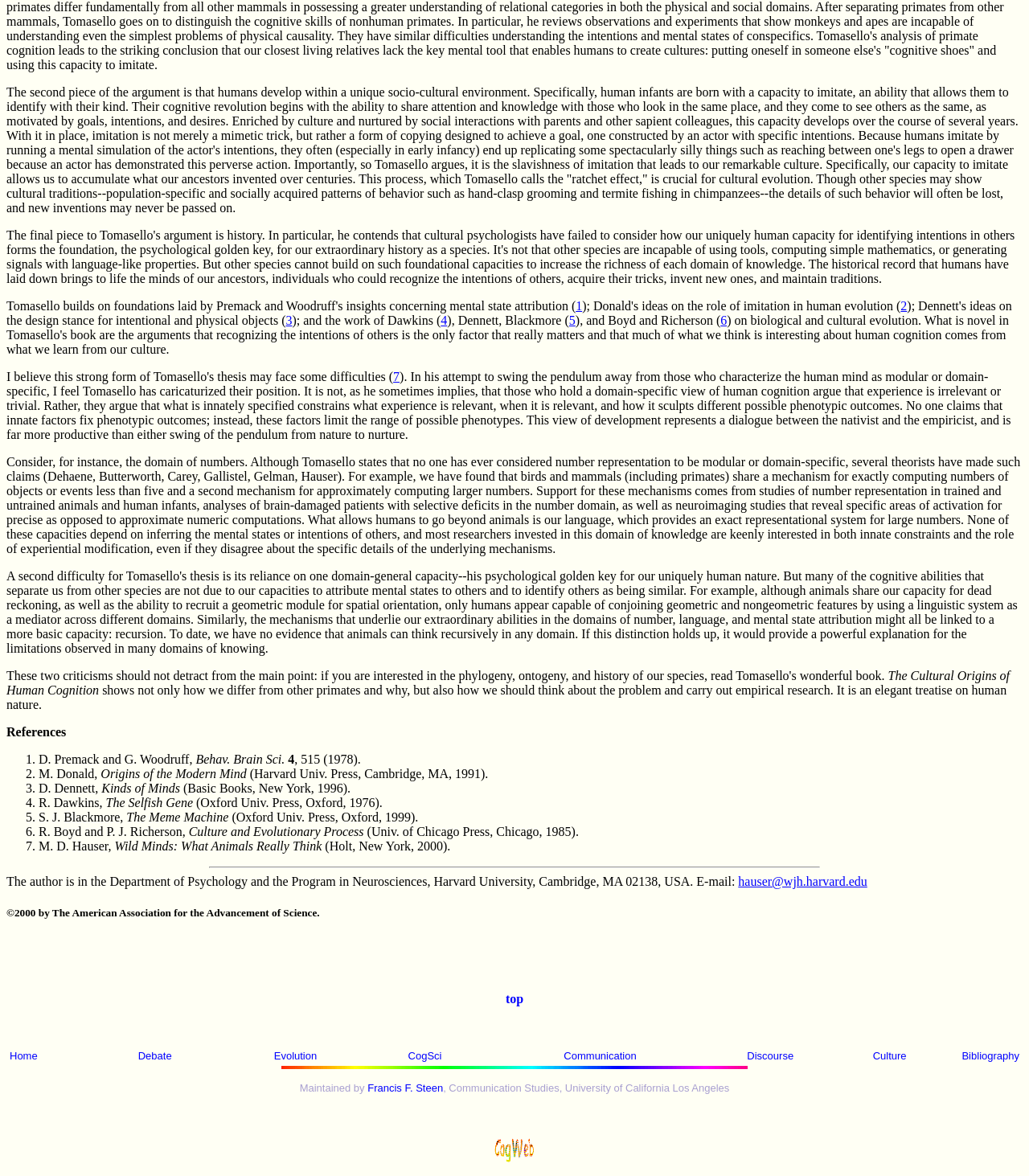Identify the bounding box for the element characterized by the following description: "CogSci".

[0.397, 0.893, 0.429, 0.903]